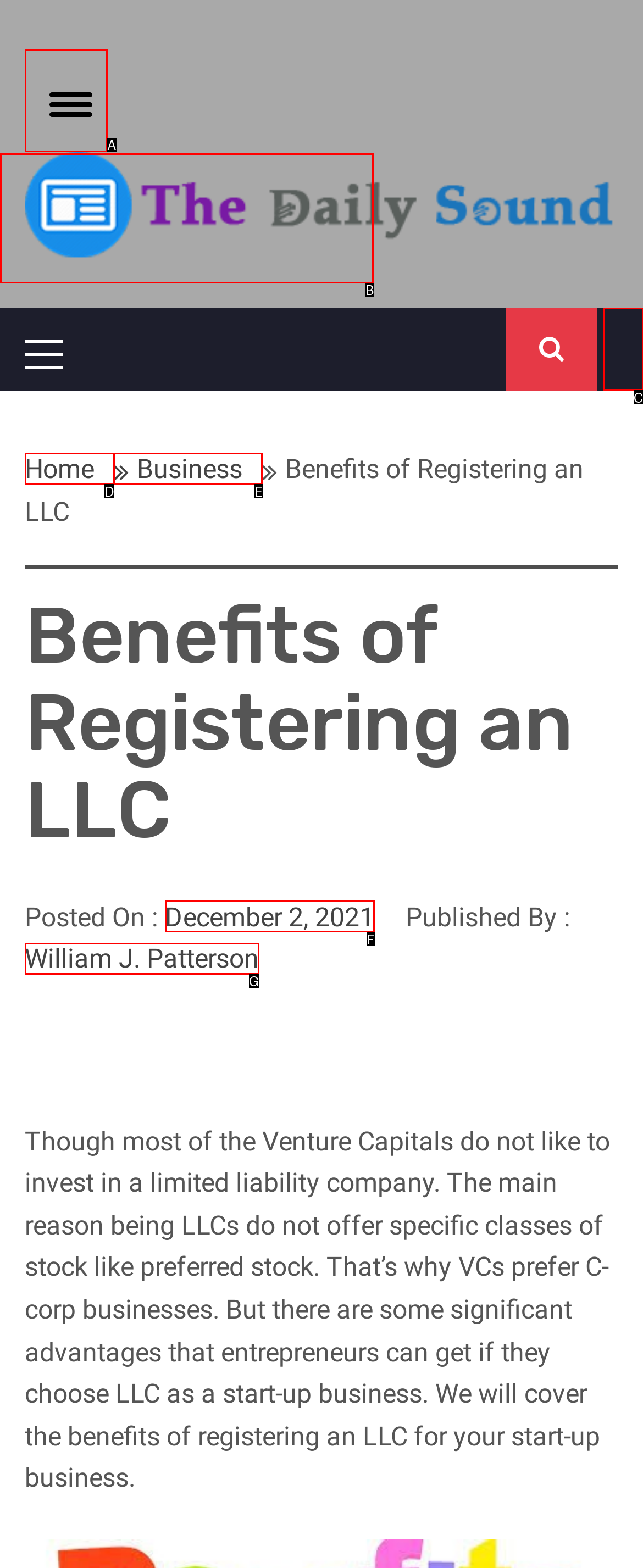Select the option that matches the description: Toggle menu. Answer with the letter of the correct option directly.

A